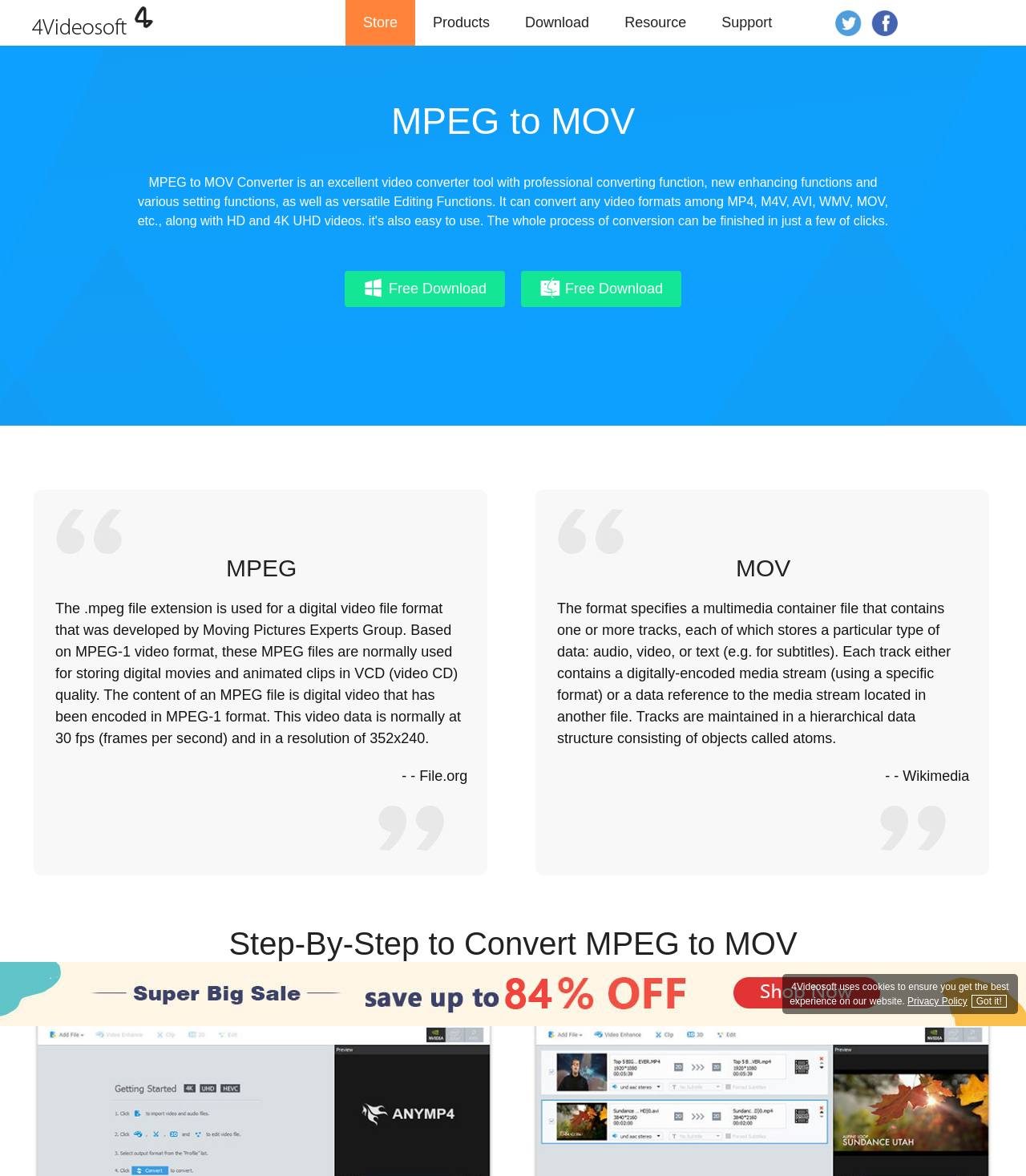Give a full account of the webpage's elements and their arrangement.

This webpage is about converting MPEG files to MOV files, with a focus on providing a free download of an MPEG to MOV converter. At the top left corner, there is a logo of 4Videosoft, which is a link. Next to the logo, there are several links to different sections of the website, including Store, Products, Download, Resource, and Support.

Below the logo and links, there is a heading that reads "MPEG to MOV". Underneath this heading, there are two links to download the converter for Windows and Mac, respectively, each accompanied by an image of the corresponding operating system's logo.

The webpage then provides information about MPEG and MOV file formats. There are two sections, one for MPEG and one for MOV, each with a heading and a block of text that describes the file format. The MPEG section explains that MPEG files are used for storing digital video files, while the MOV section describes the format as a multimedia container file that can store audio, video, or text data.

Further down the page, there is a heading that reads "Step-By-Step to Convert MPEG to MOV", but it does not appear to have any corresponding content. Instead, there is a link and an image of a close button at the bottom left corner of the page.

At the very bottom of the page, there is a layout table that contains a message about 4Videosoft using cookies to ensure the best experience on their website, along with a link to their Privacy Policy and a "Got it!" button.